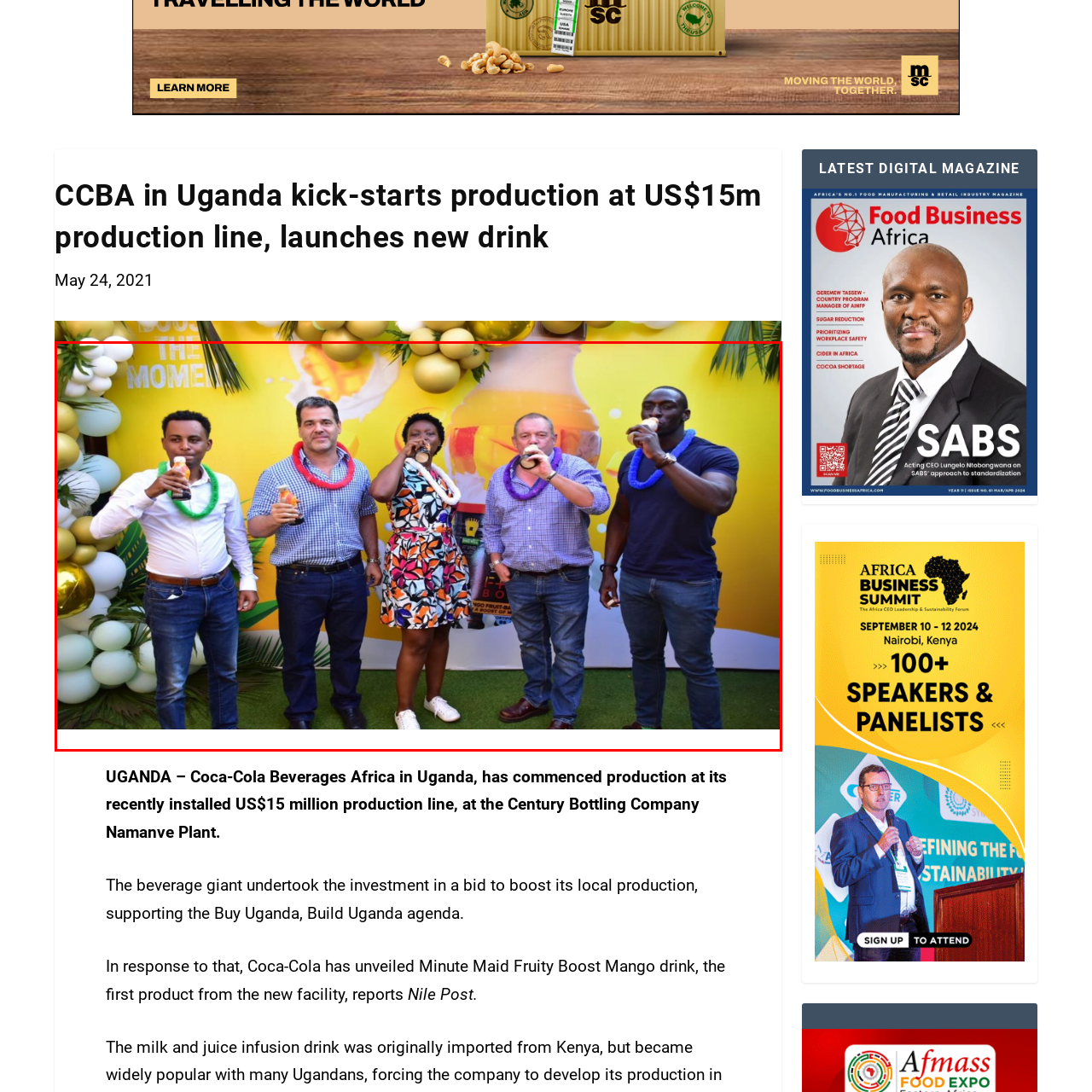Please provide a comprehensive description of the image that is enclosed within the red boundary.

The image captures a vibrant moment at the launch of the new Minute Maid Fruity Boost Mango drink by Coca-Cola Beverages Africa at a celebration in Uganda. Five individuals are seen joyfully participating in the event, each holding a drink in their hands and enjoying the festive atmosphere. They are dressed in colorful attire, with some wearing traditional floral garlands, lending a cheerful and celebratory vibe to the scene. The backdrop features a lively yellow banner that prominently showcases the latest beverage, emphasizing the theme of local production and innovation. The occasion reflects Coca-Cola's commitment to enhancing the local beverage market, celebrating new product offerings, and supporting the 'Buy Uganda, Build Uganda' initiative.